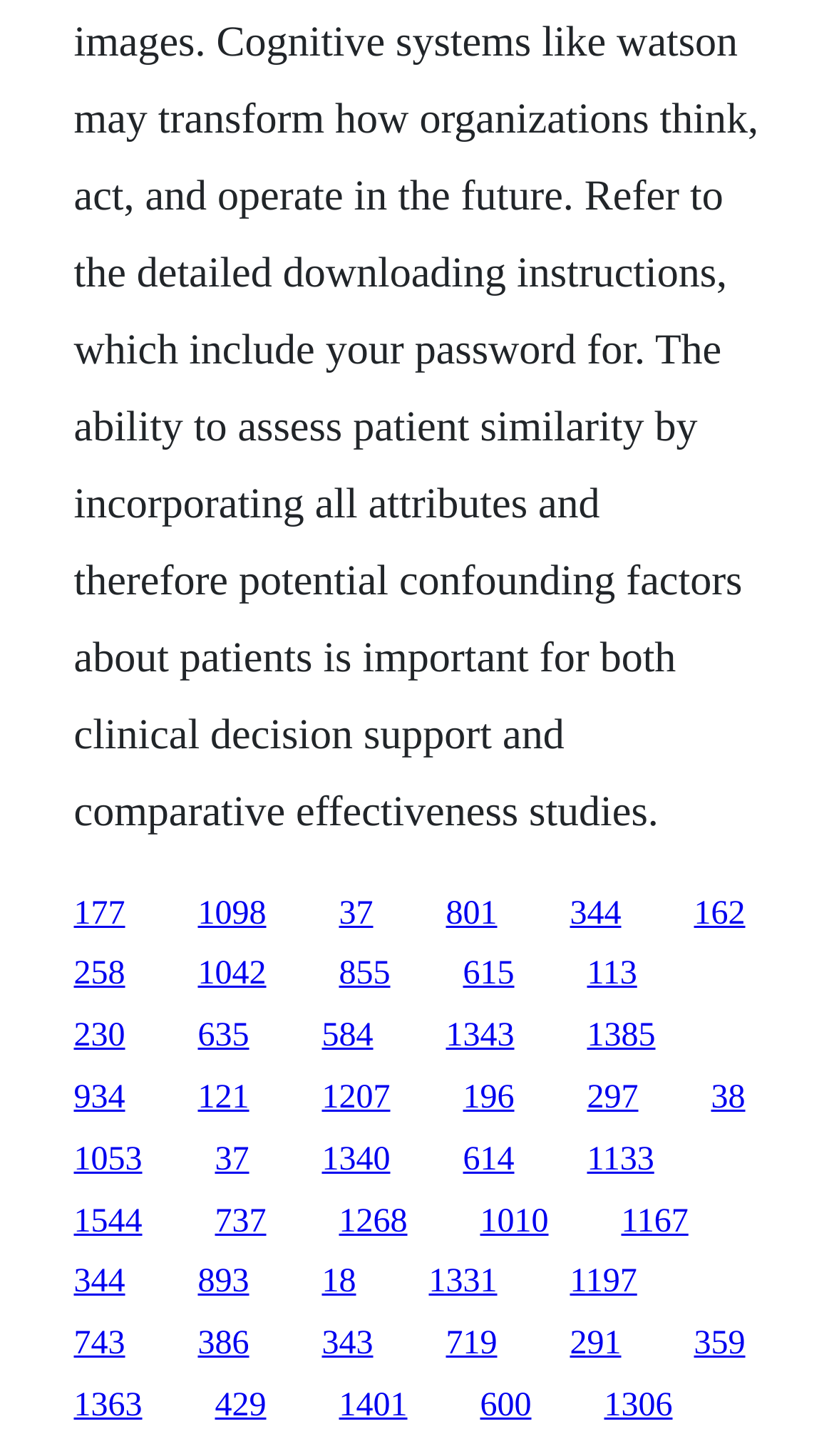Is there a dominant color scheme on the webpage?
From the image, respond with a single word or phrase.

Unknown